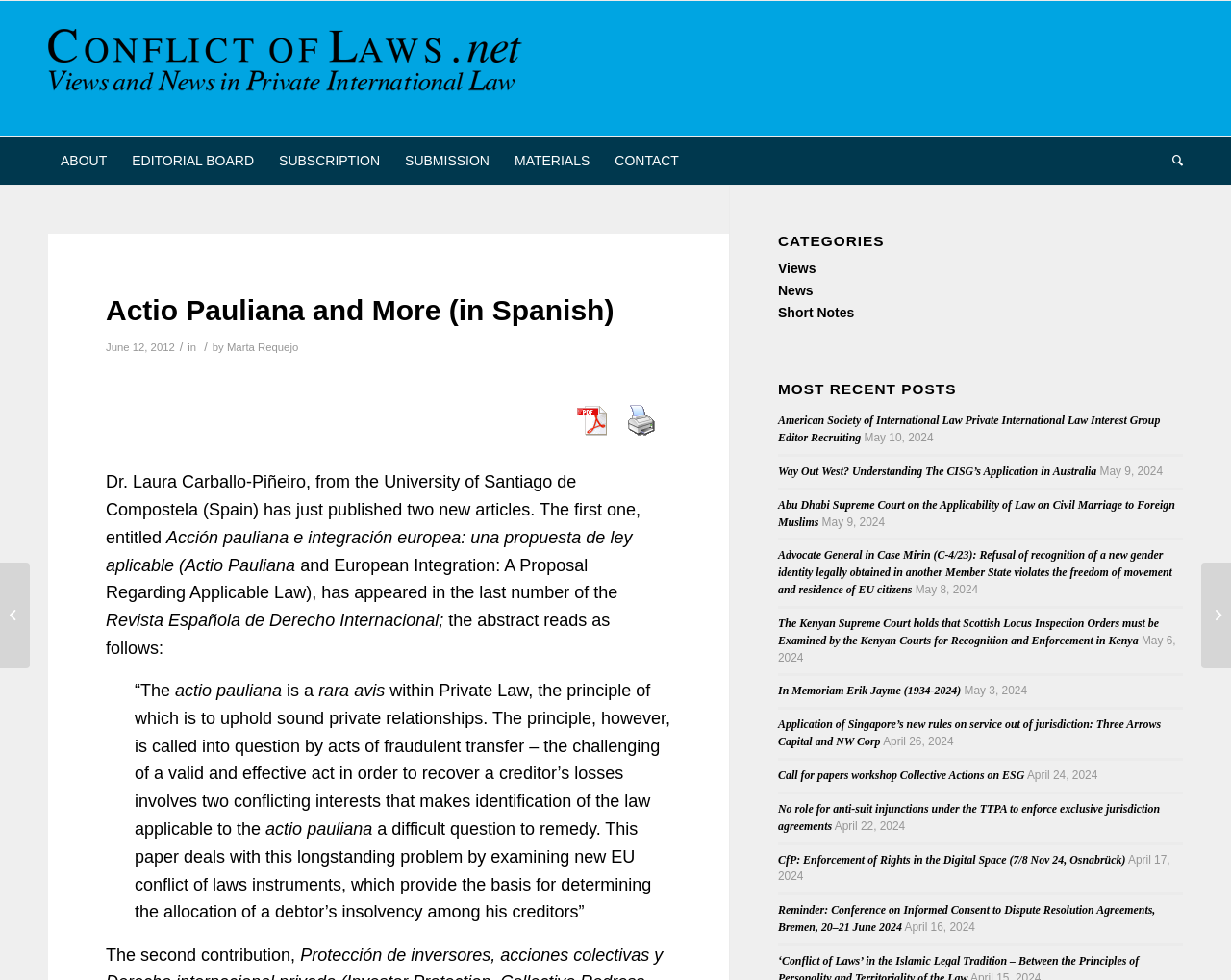What is the date of the second contribution mentioned?
Respond to the question with a well-detailed and thorough answer.

I read the text in the webpage and found that the date of the second contribution is not mentioned.